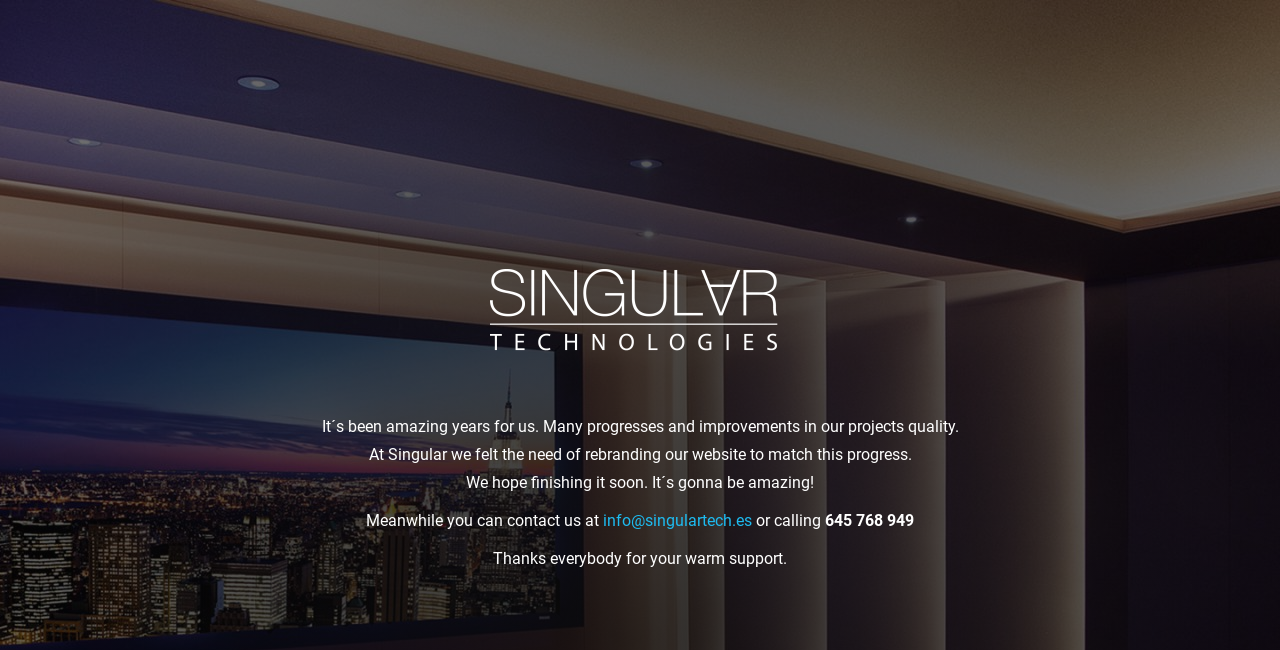Answer the question below using just one word or a short phrase: 
What is the phone number to contact the company?

645 768 949